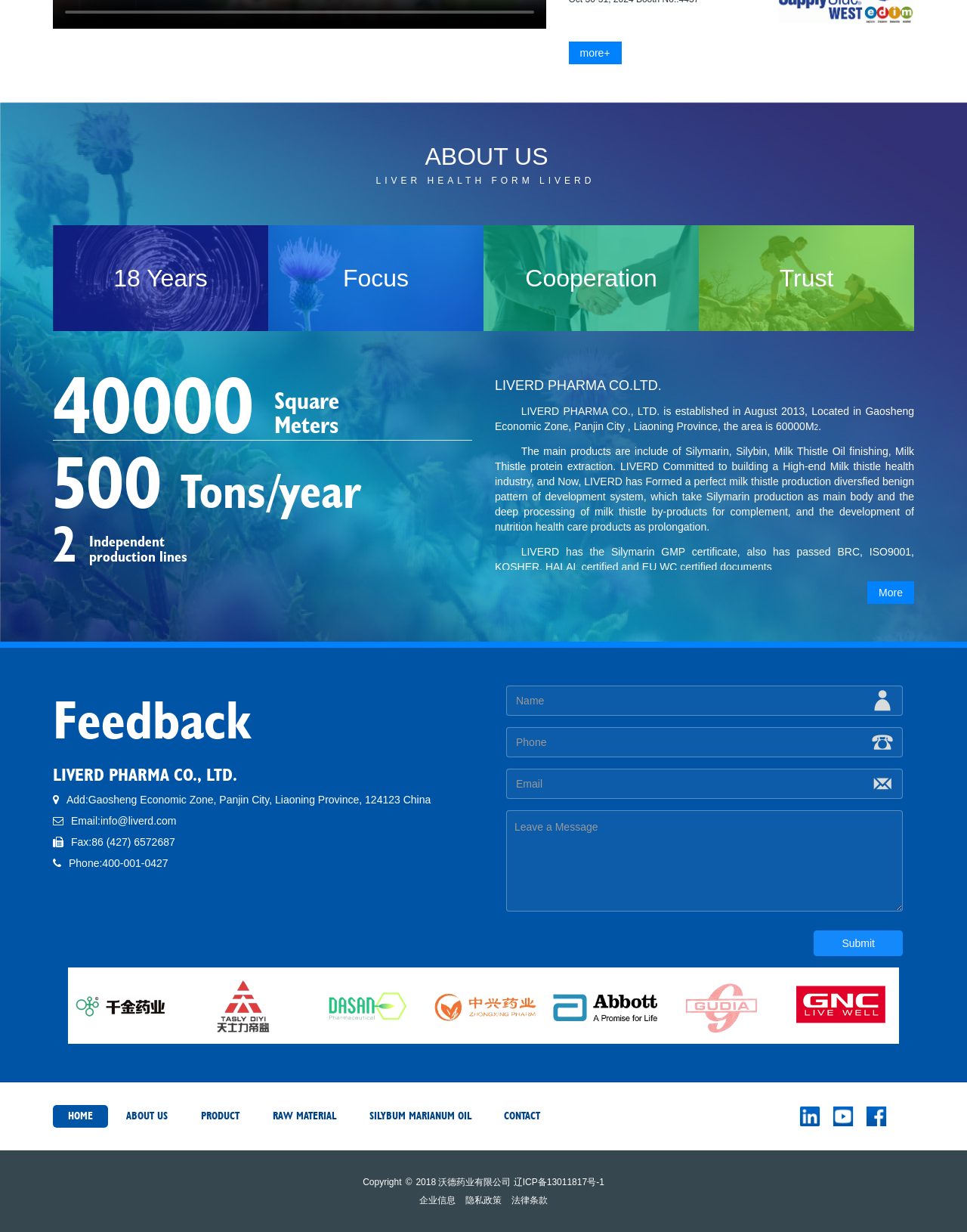Identify the bounding box coordinates for the element that needs to be clicked to fulfill this instruction: "Click the 'HOME' link". Provide the coordinates in the format of four float numbers between 0 and 1: [left, top, right, bottom].

[0.055, 0.897, 0.112, 0.916]